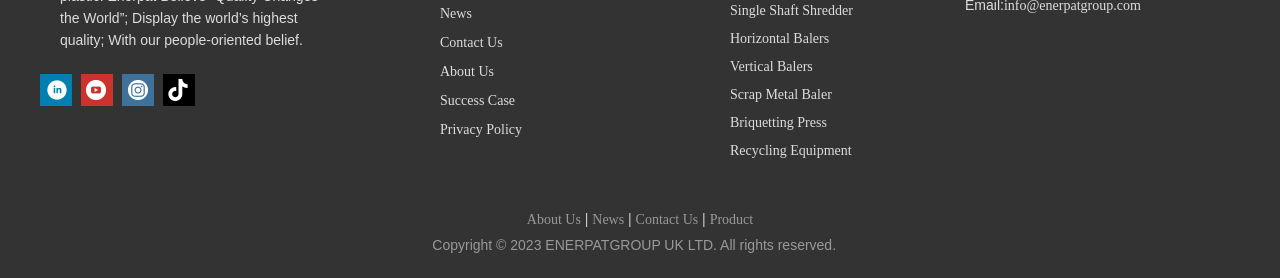Find the UI element described as: "Styrofoam CNC Router(14)" and predict its bounding box coordinates. Ensure the coordinates are four float numbers between 0 and 1, [left, top, right, bottom].

None